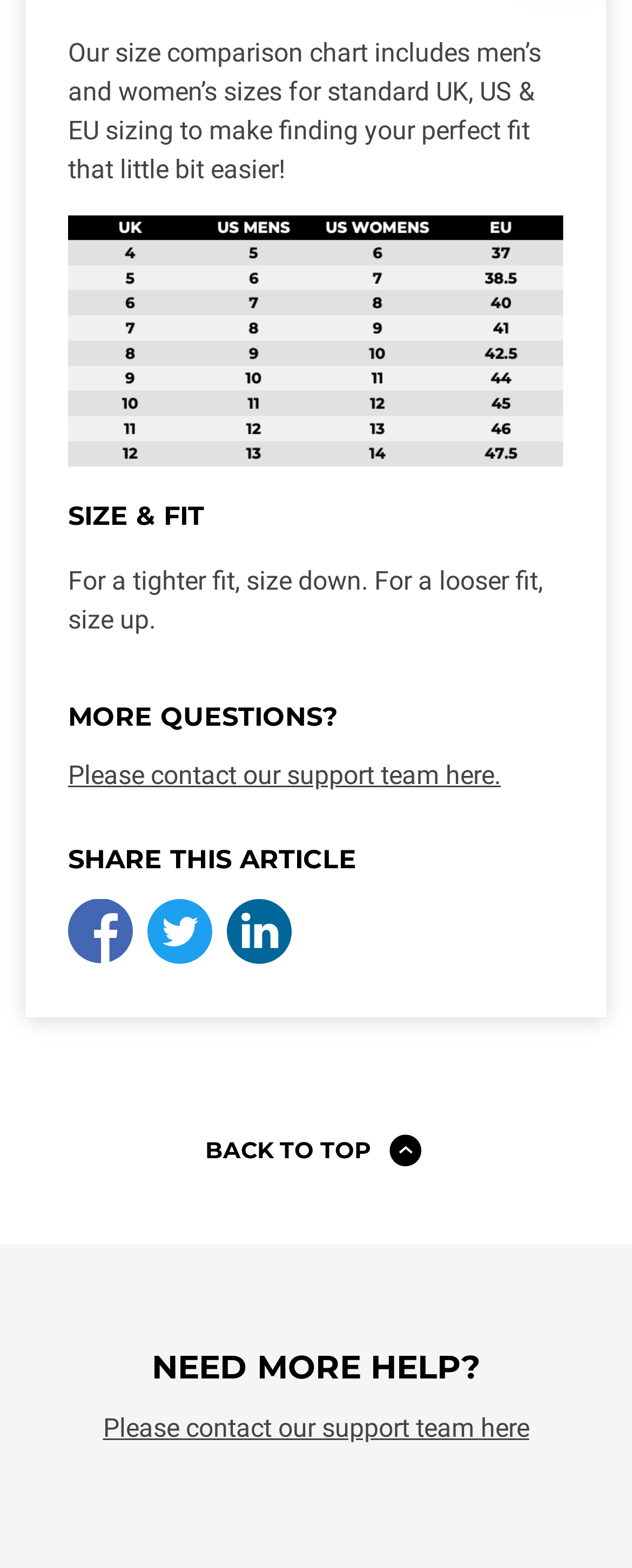Consider the image and give a detailed and elaborate answer to the question: 
What social media platforms can I share this article on?

The links 'Share on Facebook', 'Share on Twitter', and 'Share on Linkedin' are provided under the heading 'SHARE THIS ARTICLE', indicating that I can share this article on these three social media platforms.